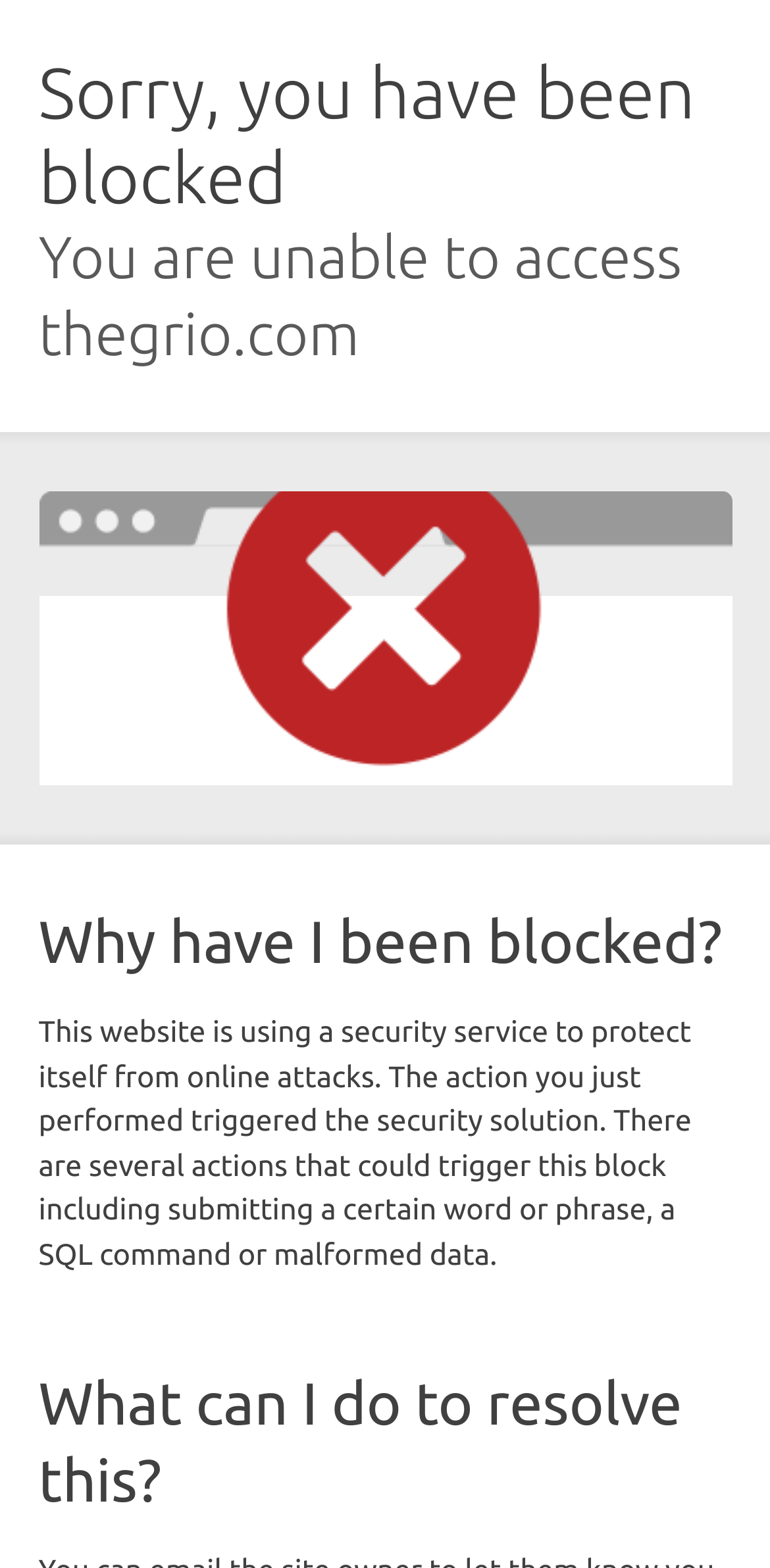Can you find and generate the webpage's heading?

Sorry, you have been blocked